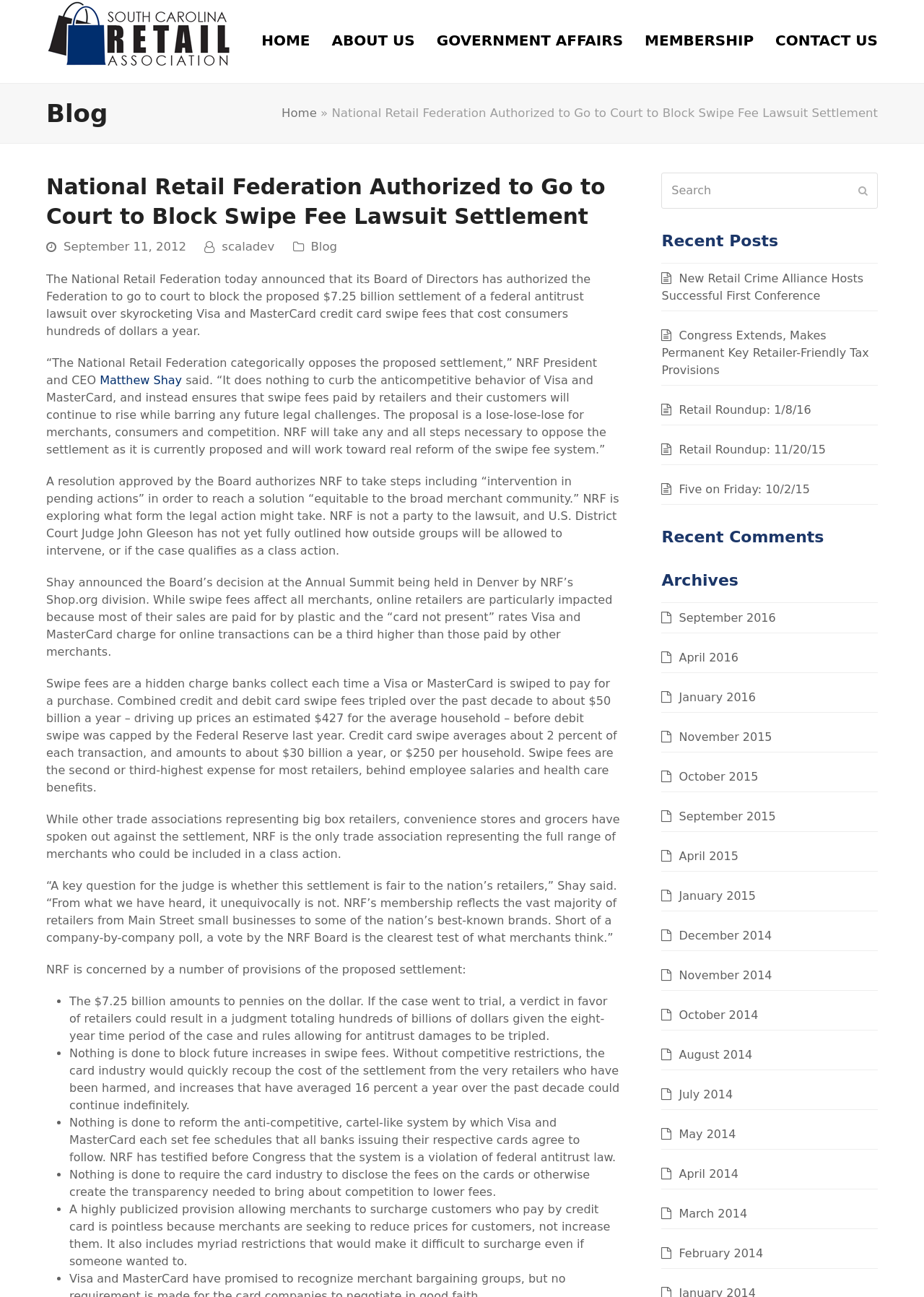Show the bounding box coordinates for the HTML element described as: "Blog".

[0.336, 0.185, 0.365, 0.196]